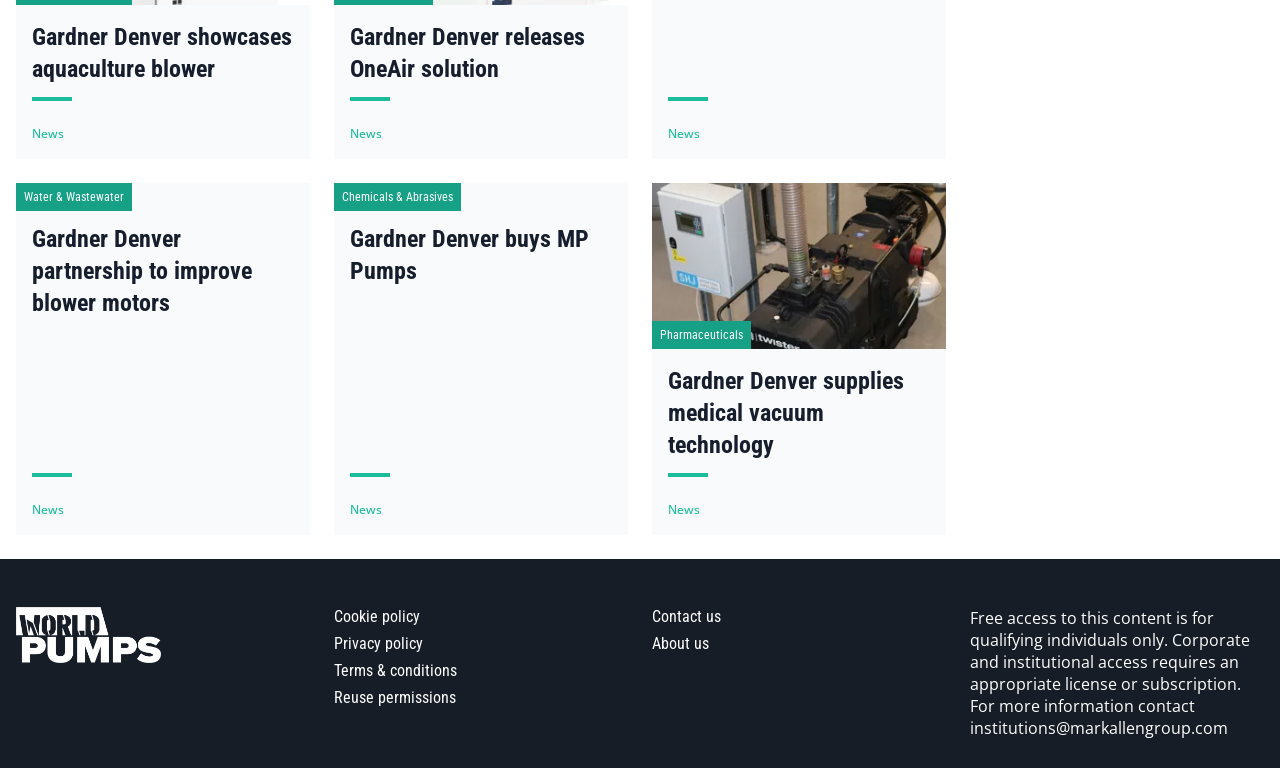Determine the bounding box coordinates of the element that should be clicked to execute the following command: "Contact us".

[0.509, 0.79, 0.563, 0.815]